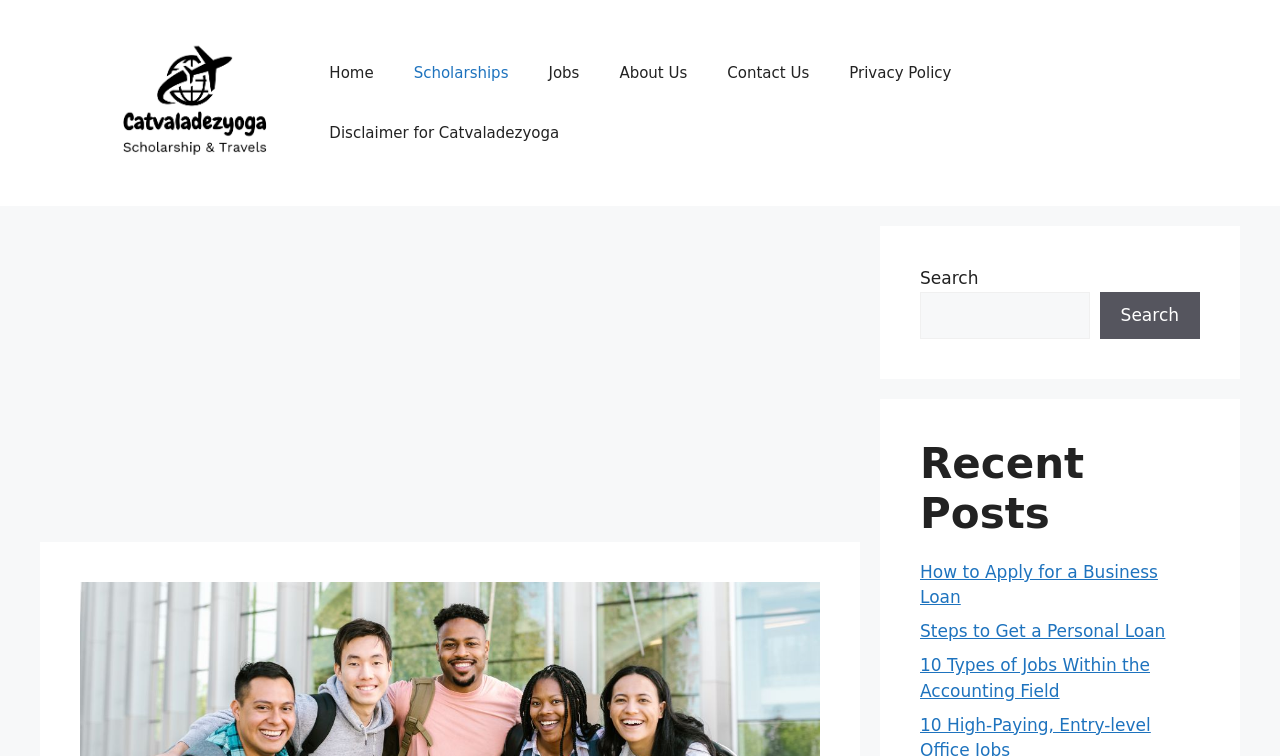Find the bounding box coordinates of the element you need to click on to perform this action: 'read the Recent Posts'. The coordinates should be represented by four float values between 0 and 1, in the format [left, top, right, bottom].

[0.719, 0.581, 0.938, 0.714]